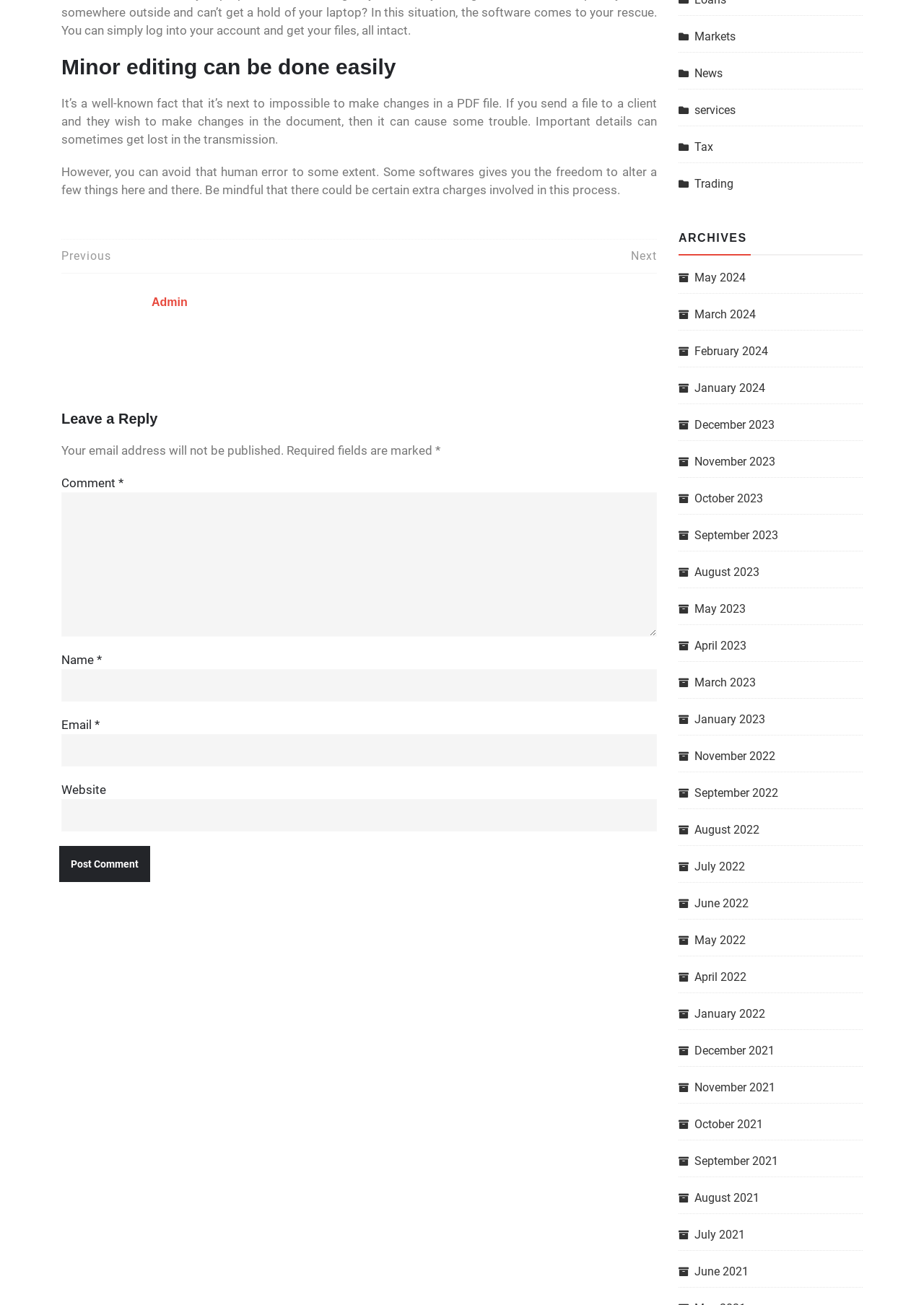Find the bounding box coordinates for the area you need to click to carry out the instruction: "Click on the 'Markets' link". The coordinates should be four float numbers between 0 and 1, indicated as [left, top, right, bottom].

[0.734, 0.019, 0.796, 0.037]